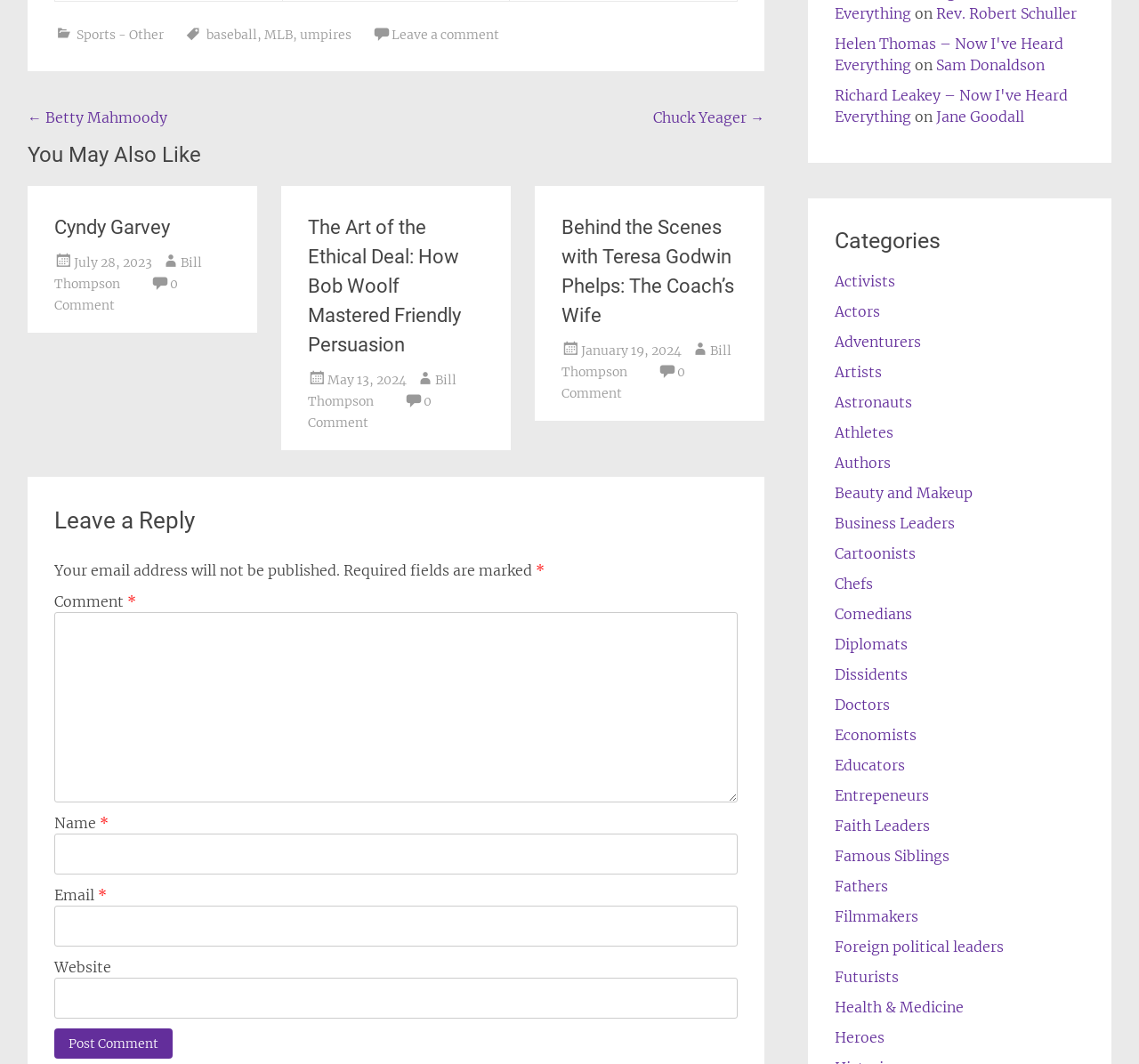Please identify the bounding box coordinates of the clickable element to fulfill the following instruction: "Leave a comment". The coordinates should be four float numbers between 0 and 1, i.e., [left, top, right, bottom].

[0.344, 0.025, 0.438, 0.04]